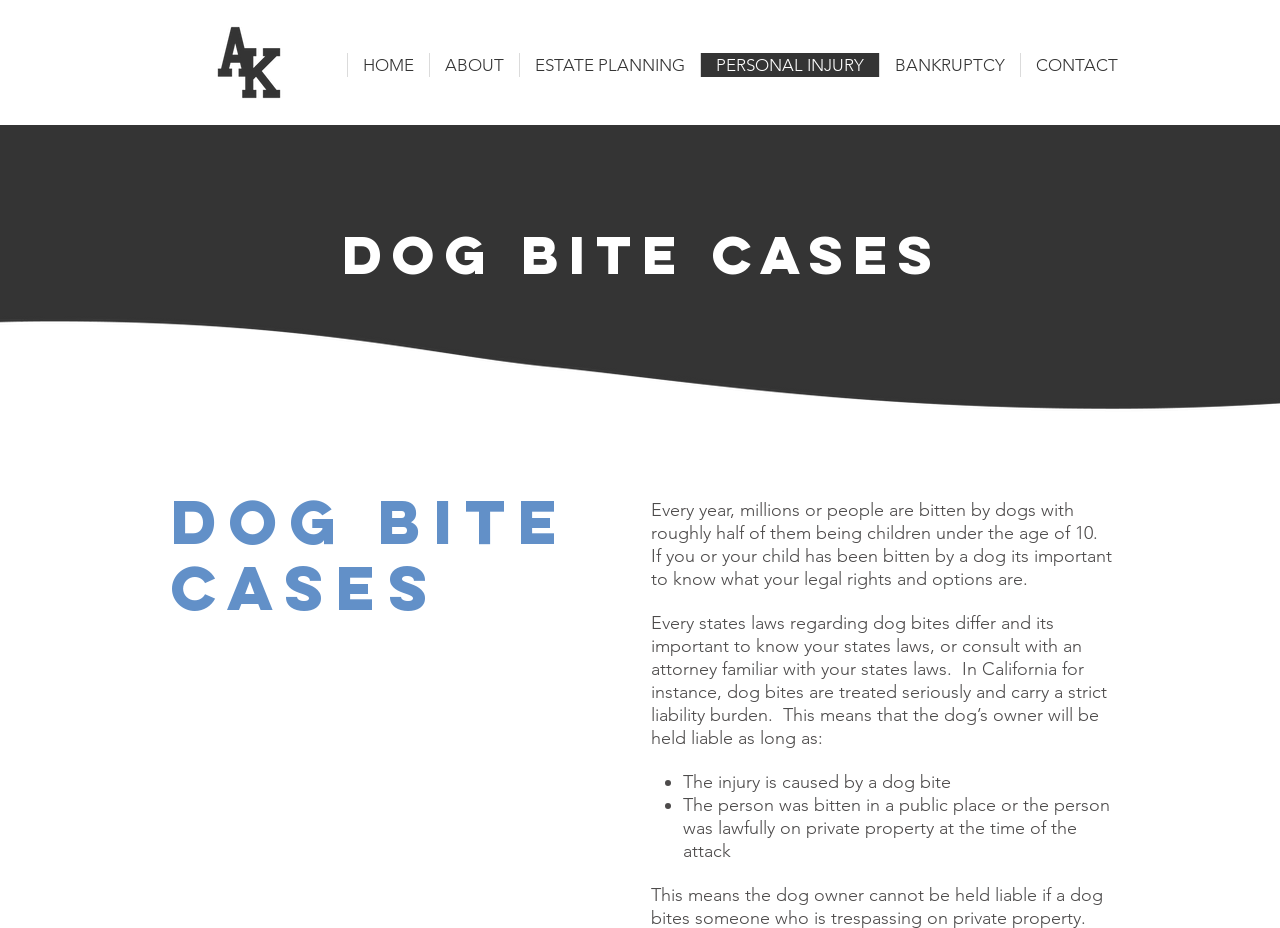Give a one-word or phrase response to the following question: What is the condition for the dog's owner to be held liable in California?

The injury is caused by a dog bite